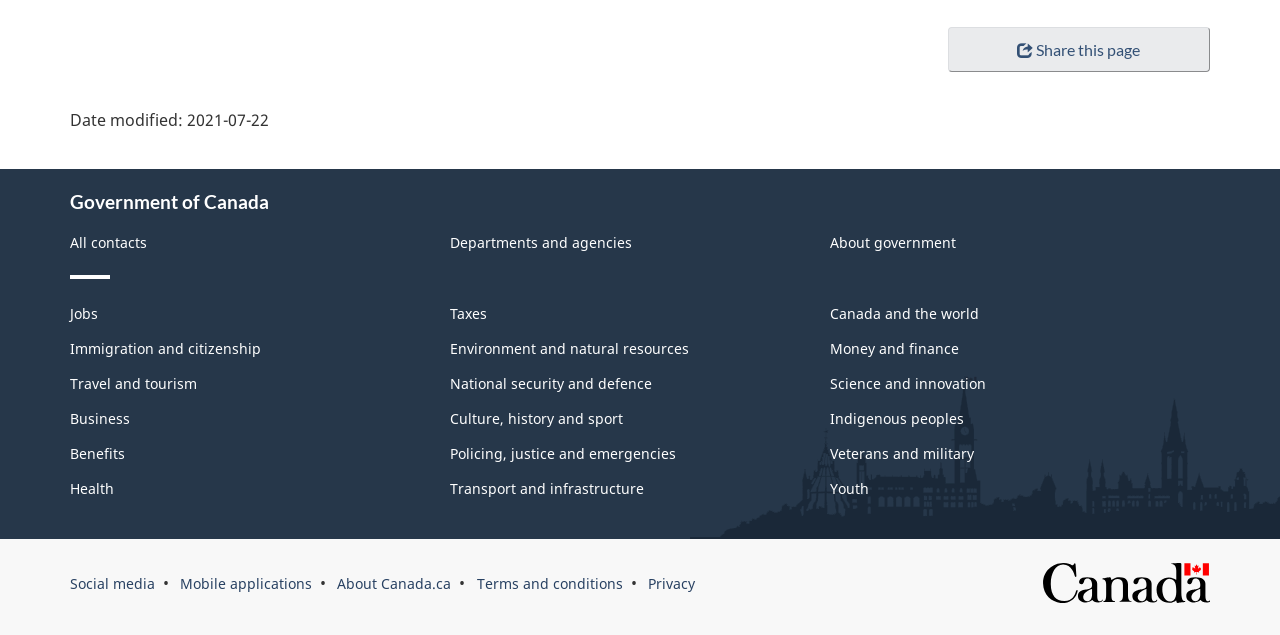What is the date modified?
Use the information from the image to give a detailed answer to the question.

I found the 'Date modified:' text in the DescriptionListTerm element, and the corresponding date is provided in the time element, which is '2021-07-22'.